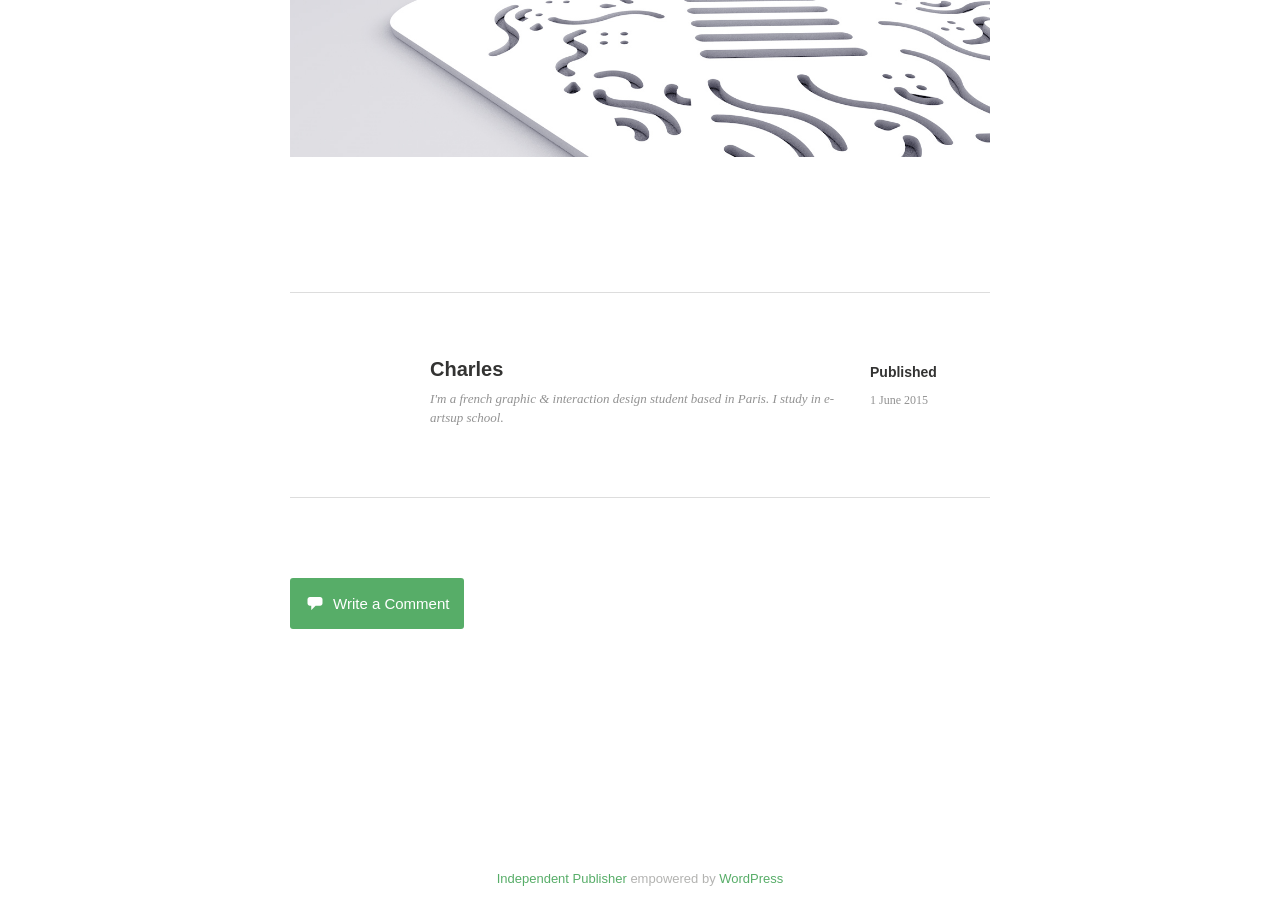What is the platform used for publishing?
Based on the image, provide a one-word or brief-phrase response.

WordPress